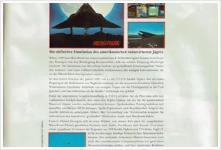What is the location of one of the ground missions in the game?
Please ensure your answer is as detailed and informative as possible.

The smaller screenshots displaying gameplay elements to the right of the main image provide a glimpse into the various battle scenarios players can engage in, including ground missions set in diverse locations like the Persian Gulf and Vietnam, which implies that one of the locations for ground missions is Vietnam.